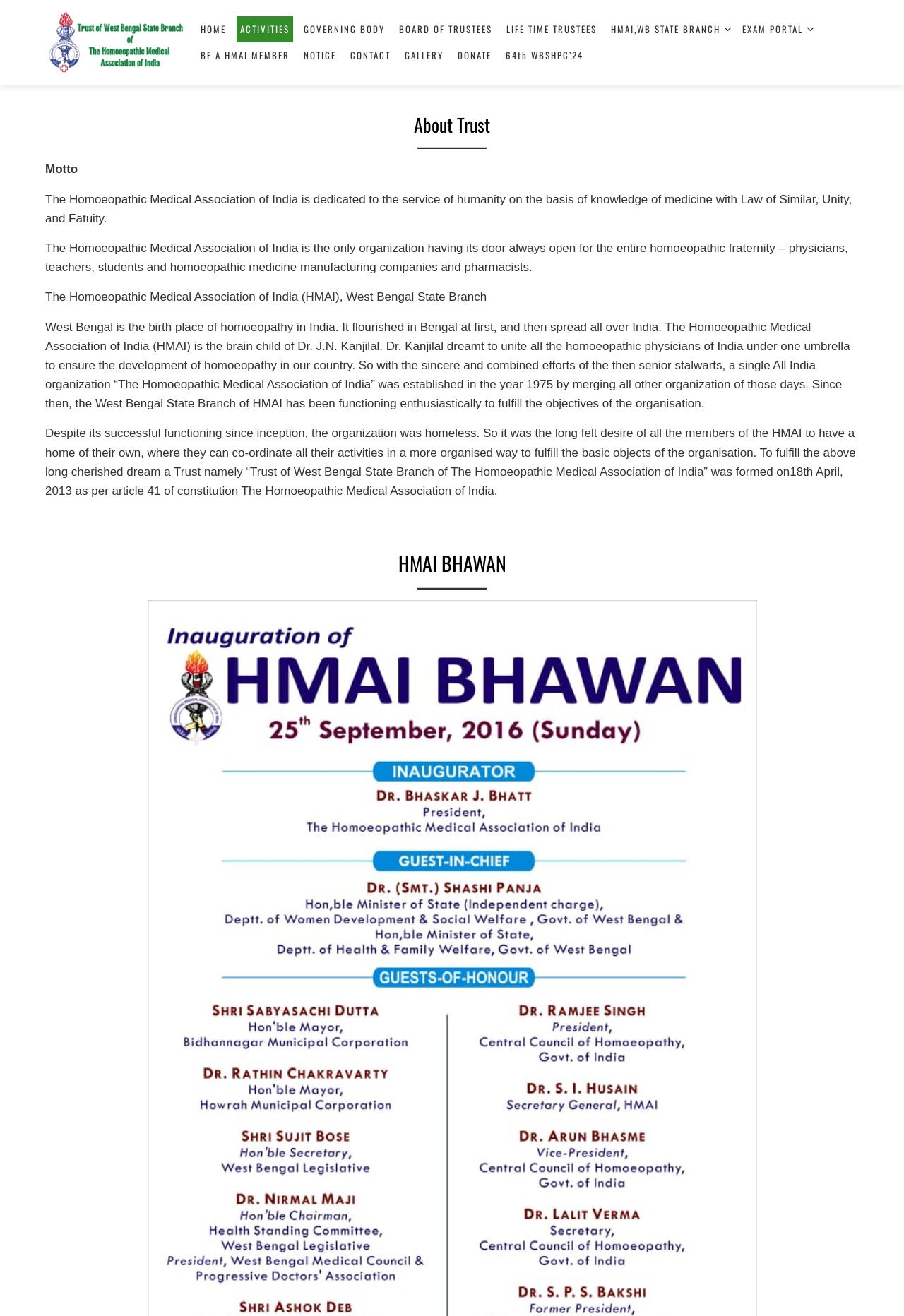Give a one-word or one-phrase response to the question: 
What is the name of the organization?

HMAI